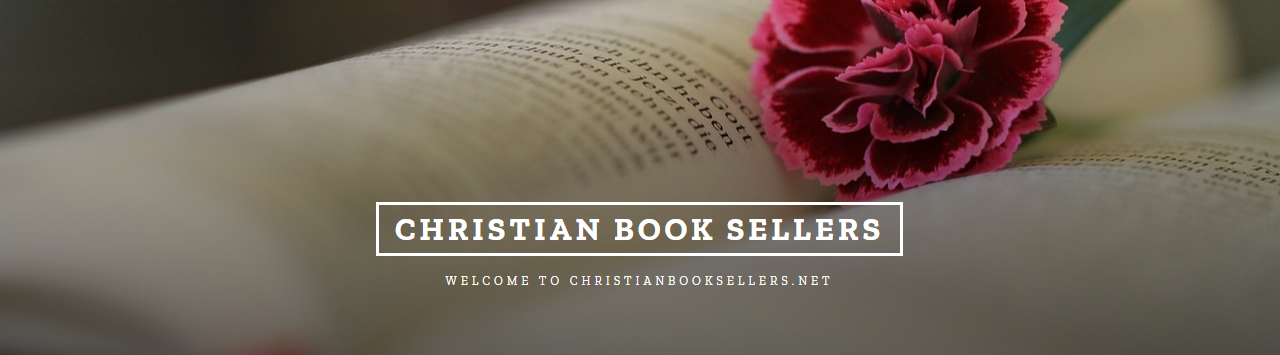What type of literature is being promoted in the image?
Based on the image content, provide your answer in one word or a short phrase.

Christian literature